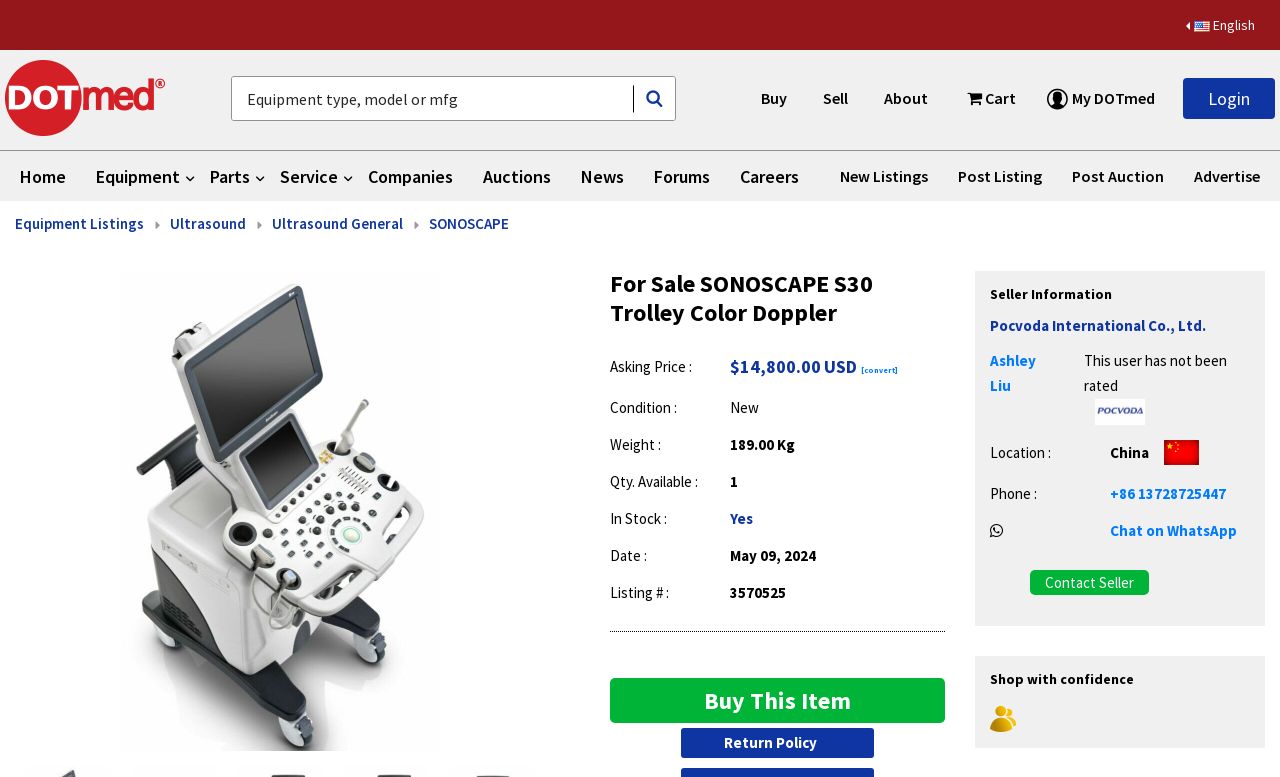Carefully examine the image and provide an in-depth answer to the question: What is the condition of the SONOSCAPE S30 Trolley?

The condition of the SONOSCAPE S30 Trolley can be found in the product description section, where it is listed as 'New'.